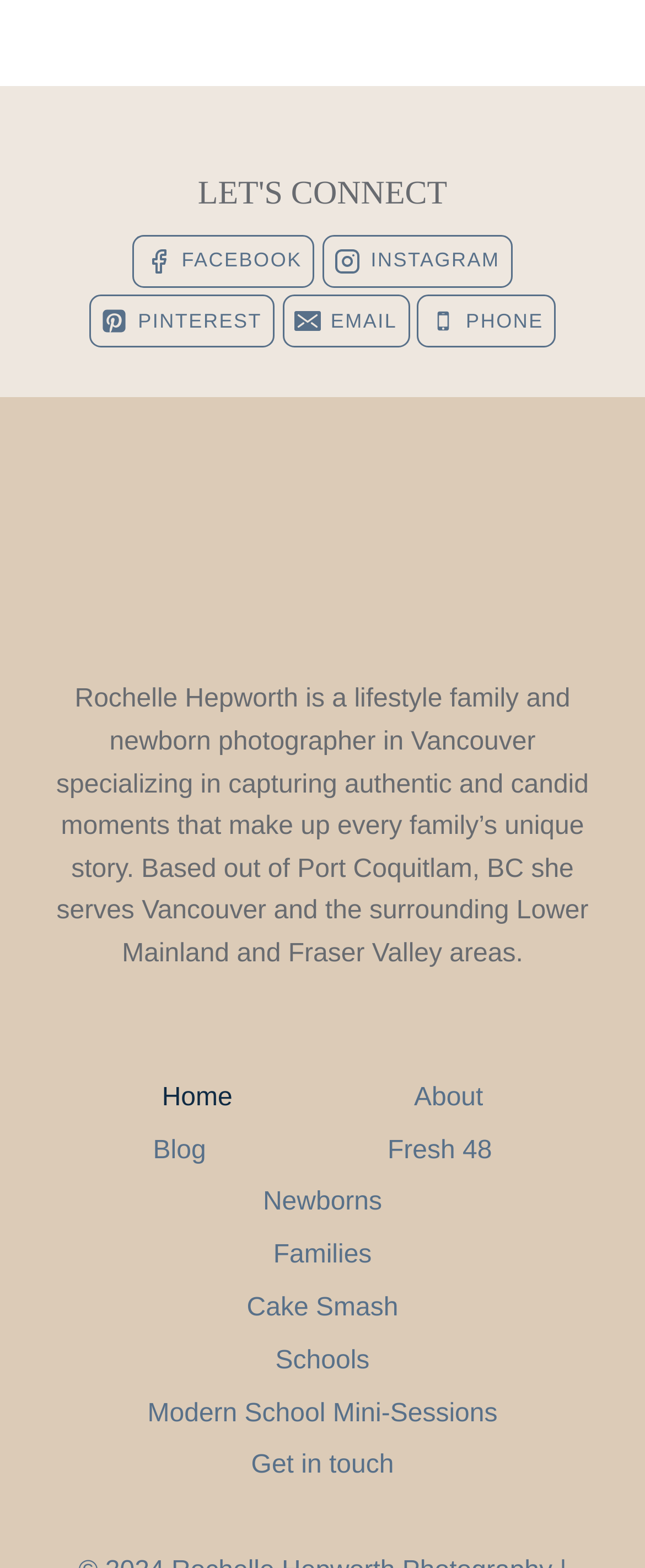Please locate the bounding box coordinates for the element that should be clicked to achieve the following instruction: "Read about the photographer". Ensure the coordinates are given as four float numbers between 0 and 1, i.e., [left, top, right, bottom].

[0.087, 0.437, 0.913, 0.617]